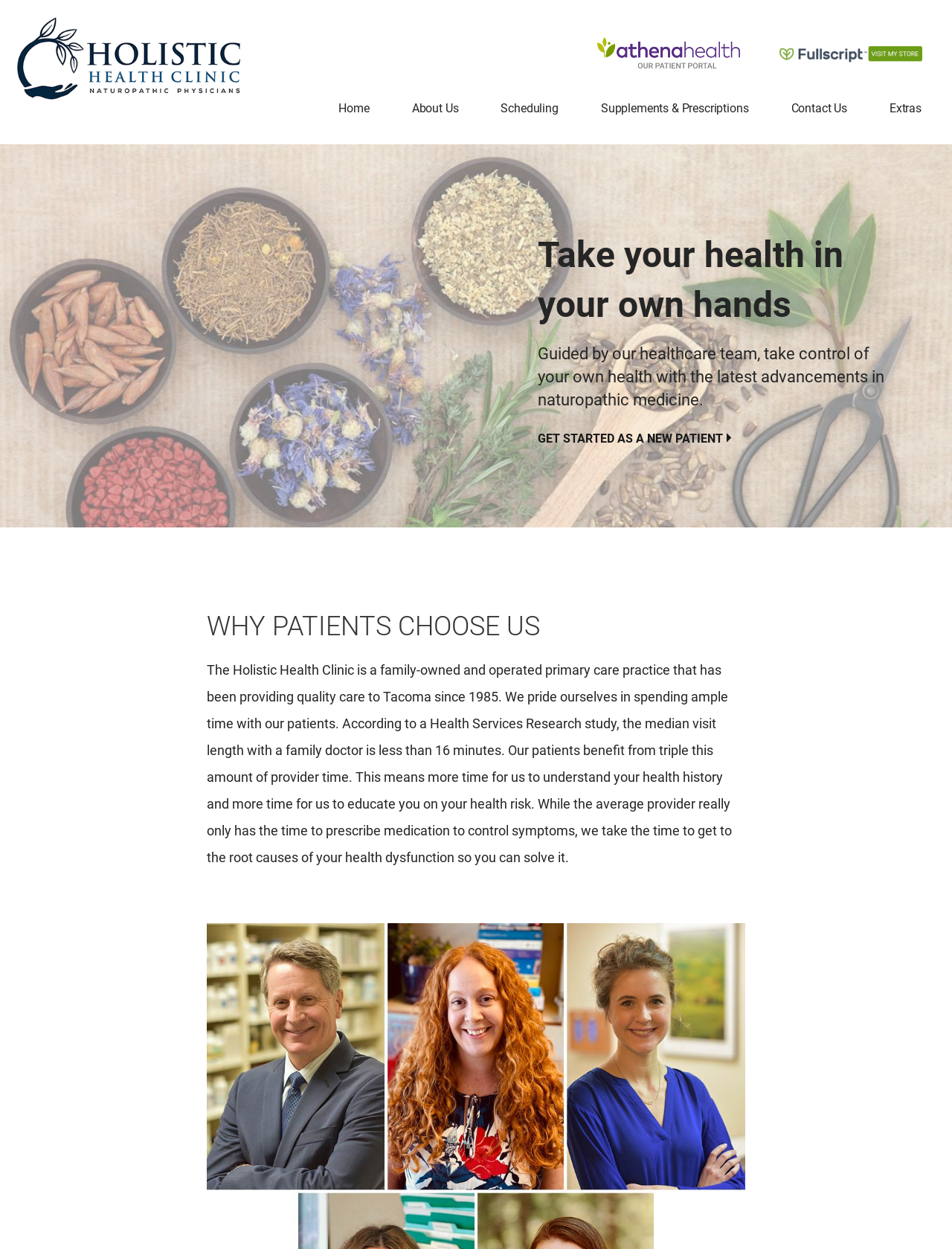Locate the bounding box coordinates of the area you need to click to fulfill this instruction: 'View the Contact Us page'. The coordinates must be in the form of four float numbers ranging from 0 to 1: [left, top, right, bottom].

[0.818, 0.059, 0.902, 0.116]